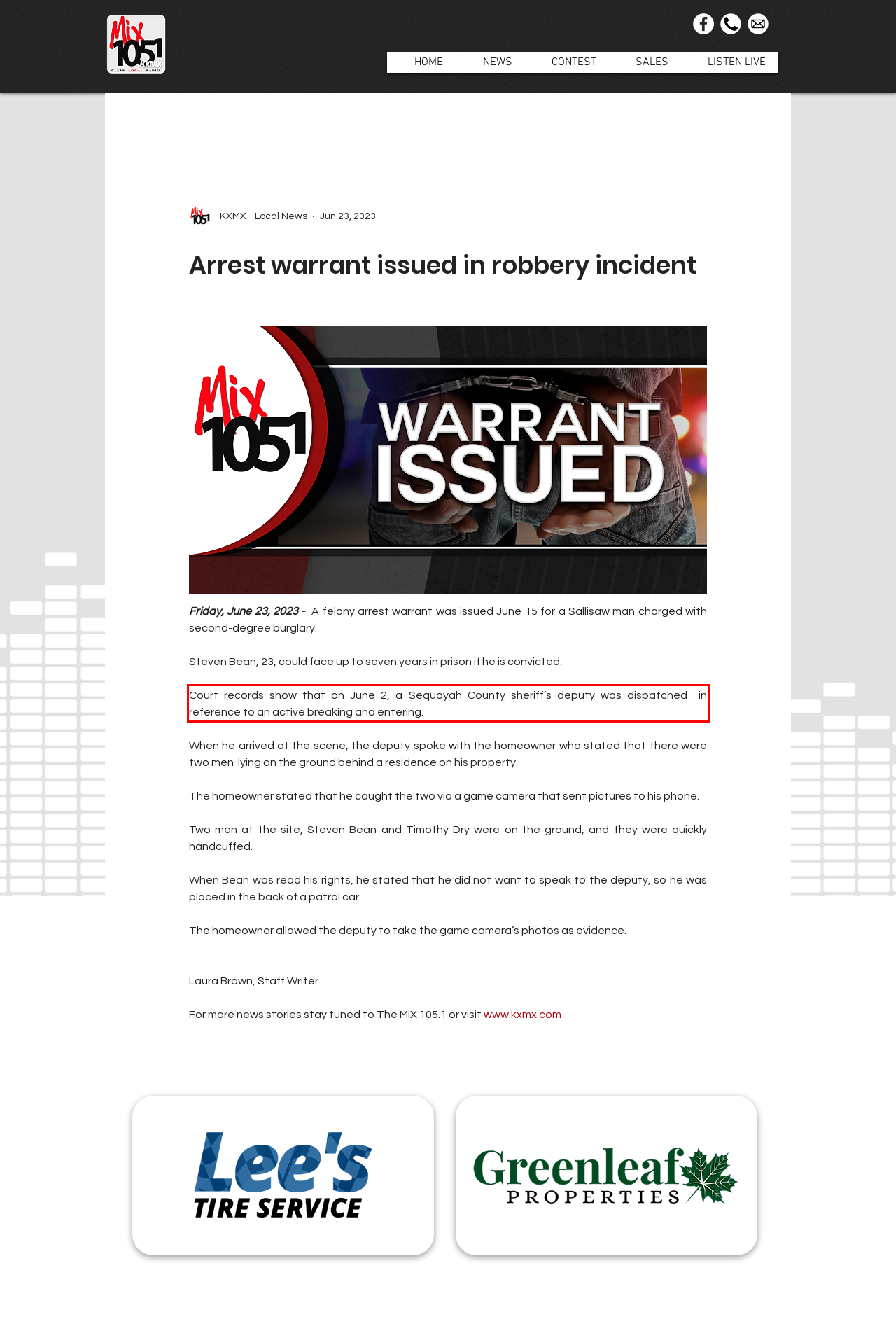Analyze the screenshot of the webpage and extract the text from the UI element that is inside the red bounding box.

Court records show that on June 2, a Sequoyah County sheriff’s deputy was dispatched in reference to an active breaking and entering.